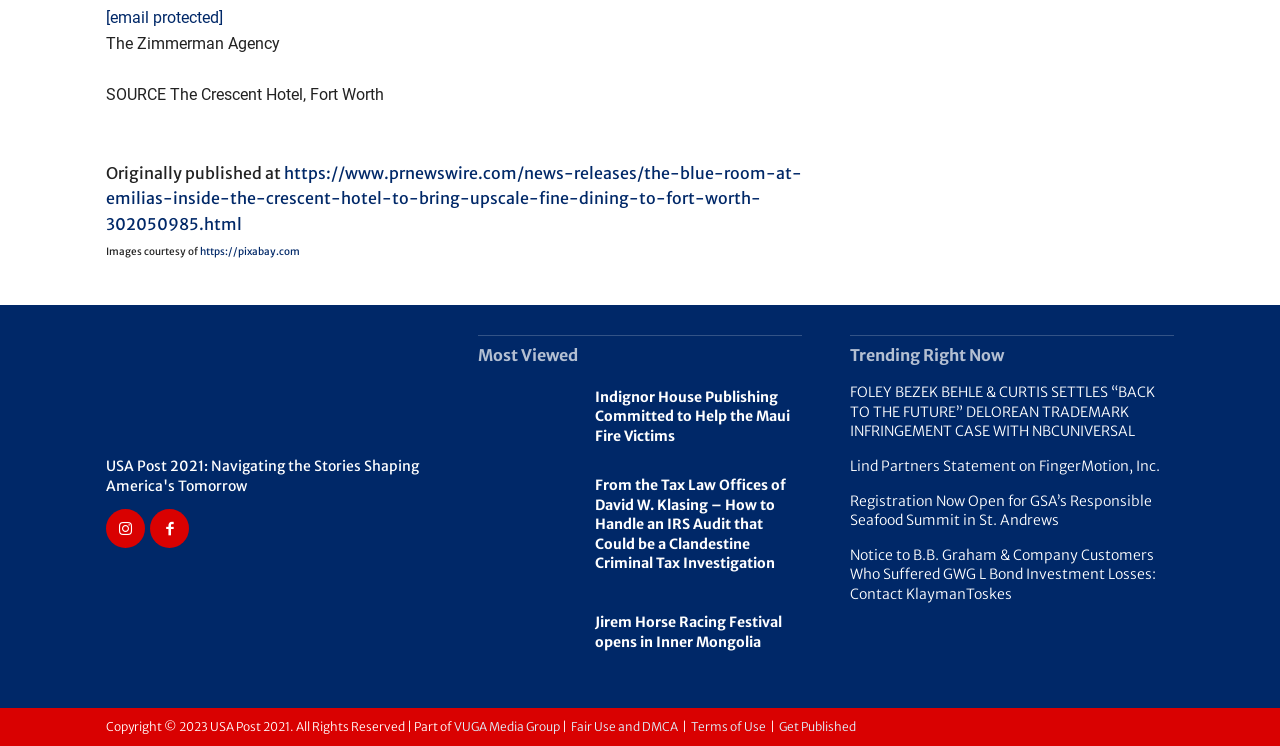Locate the UI element described as follows: "Instagram". Return the bounding box coordinates as four float numbers between 0 and 1 in the order [left, top, right, bottom].

[0.083, 0.682, 0.113, 0.734]